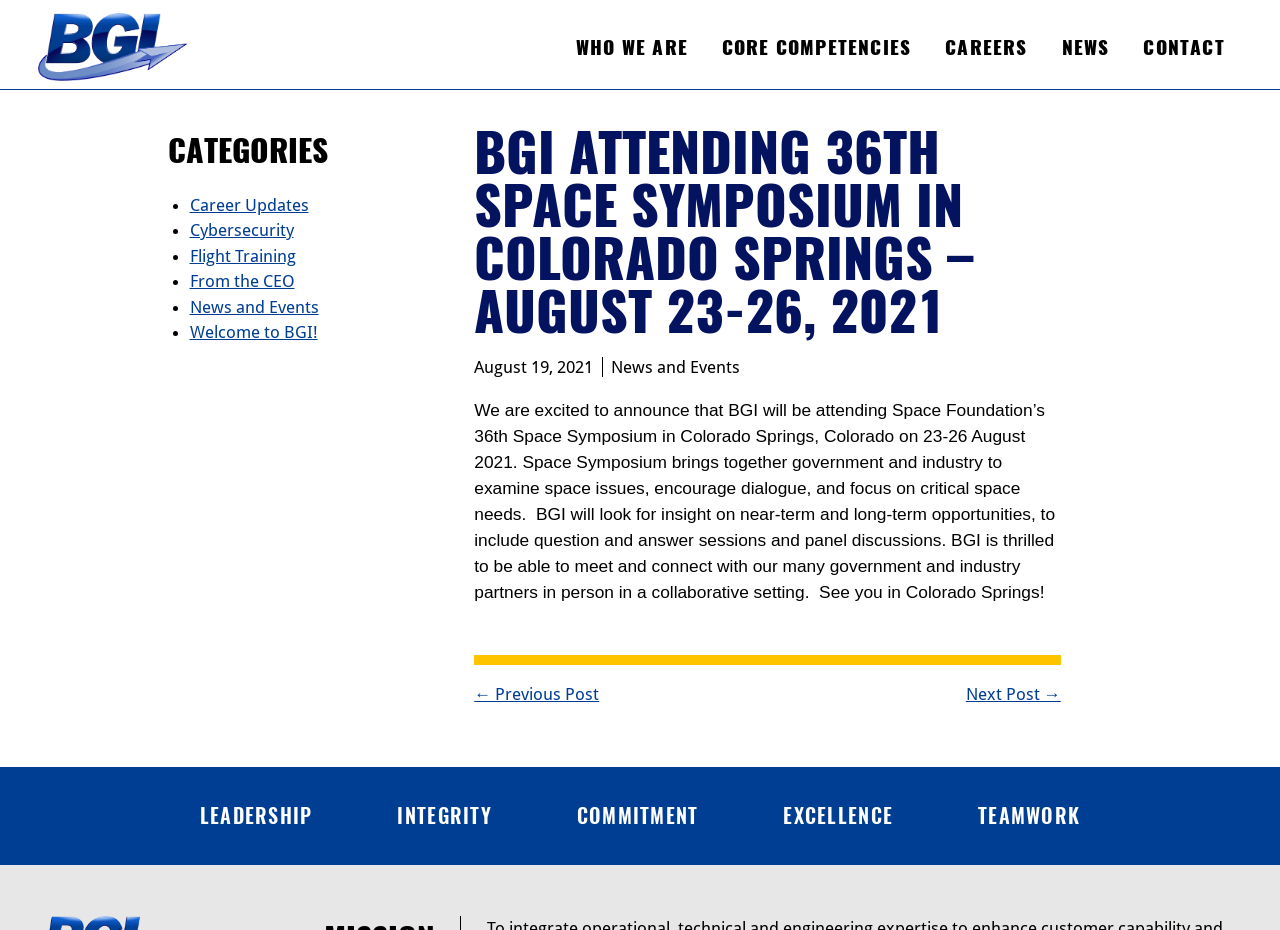Identify the bounding box coordinates of the region that should be clicked to execute the following instruction: "View WHO WE ARE page".

[0.45, 0.031, 0.537, 0.078]